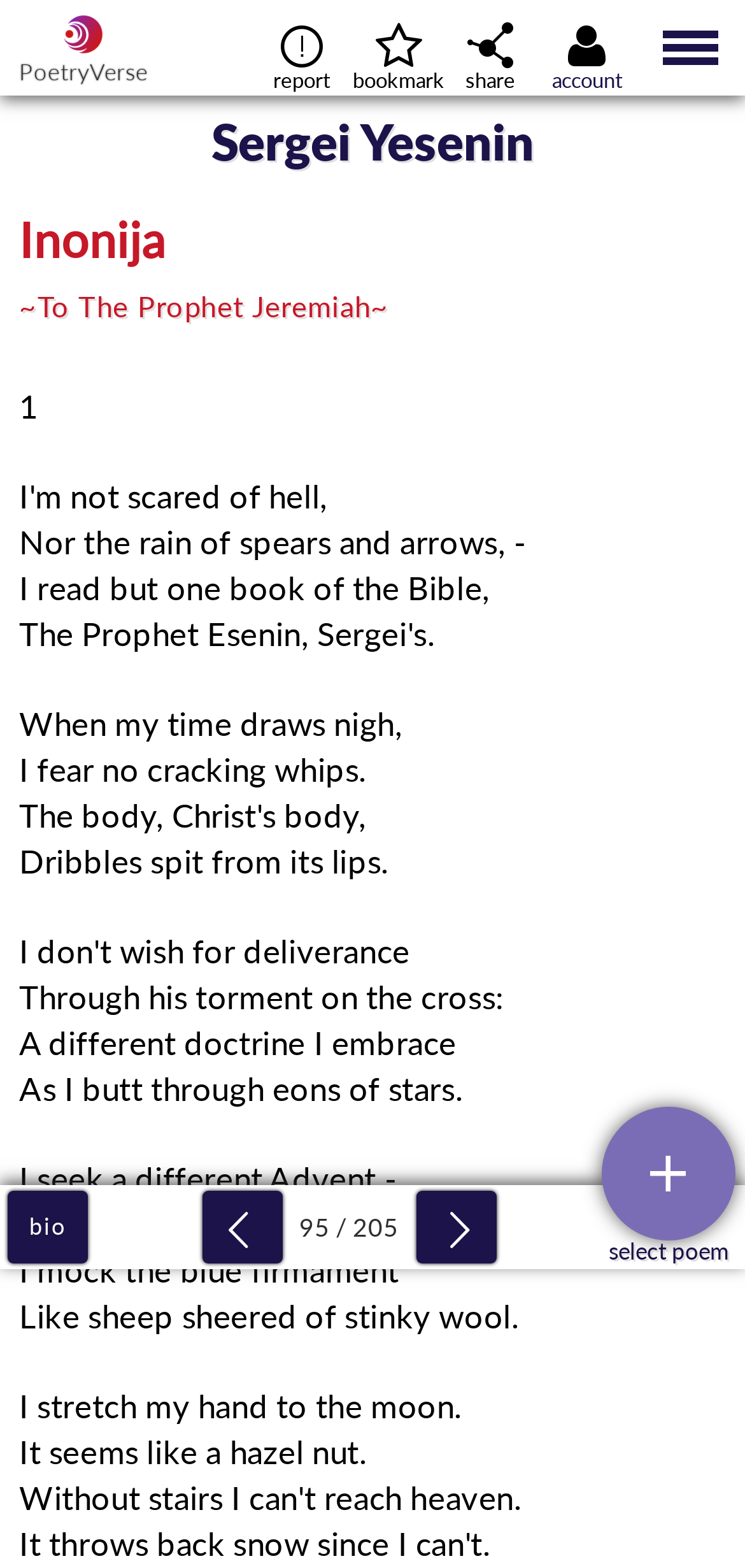Locate the bounding box coordinates of the clickable area to execute the instruction: "go to poetryverse homepage". Provide the coordinates as four float numbers between 0 and 1, represented as [left, top, right, bottom].

[0.0, 0.0, 0.224, 0.061]